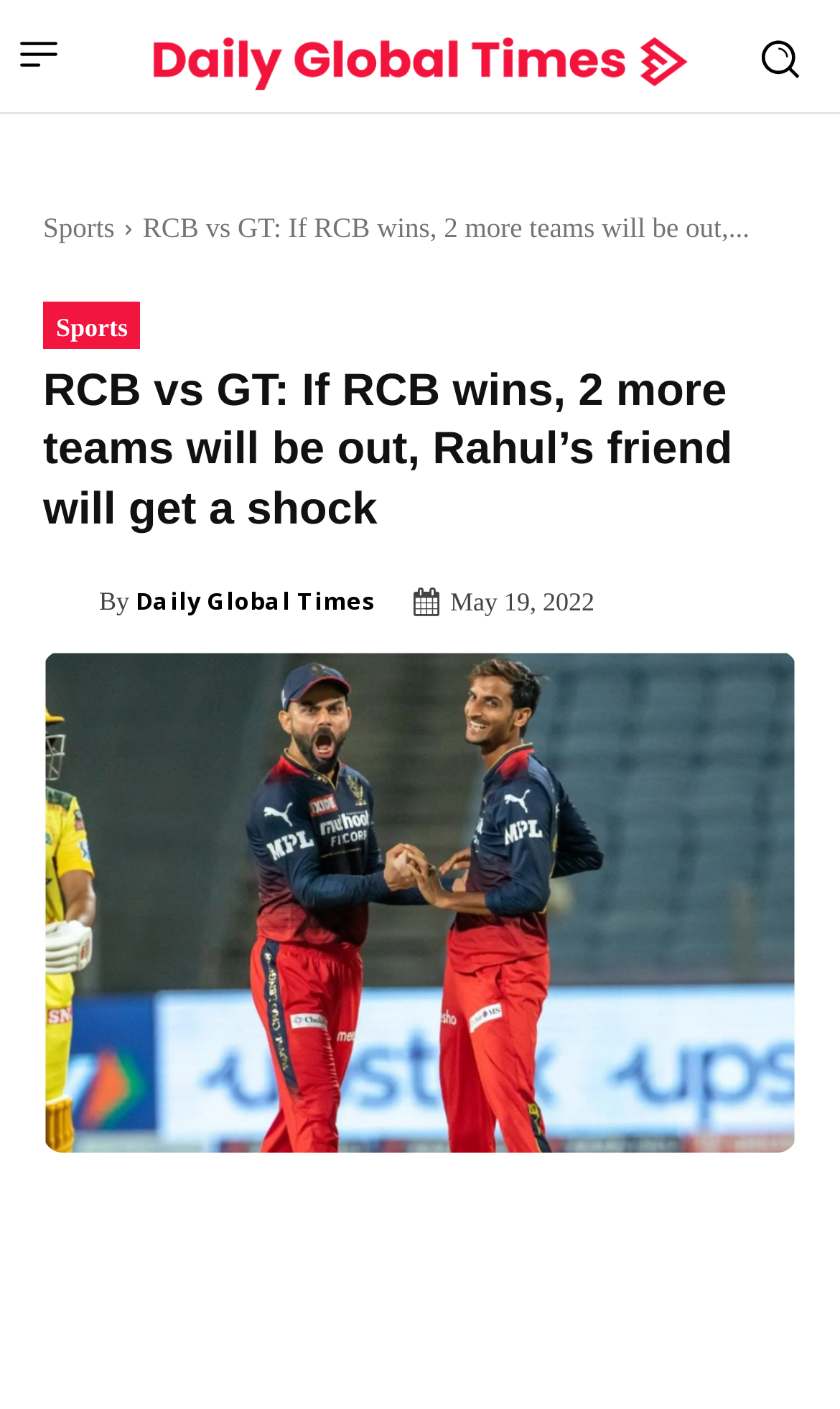Please examine the image and answer the question with a detailed explanation:
What is the name of the team mentioned in the article?

The heading 'RCB vs GT: If RCB wins, 2 more teams will be out, Rahul’s friend will get a shock' mentions RCB as one of the teams, and another image has a caption 'RCB vs CSK: Big win for RCB, 7th loss for CSK, difficult to reach playoffs', which further confirms that RCB is one of the teams mentioned in the article.